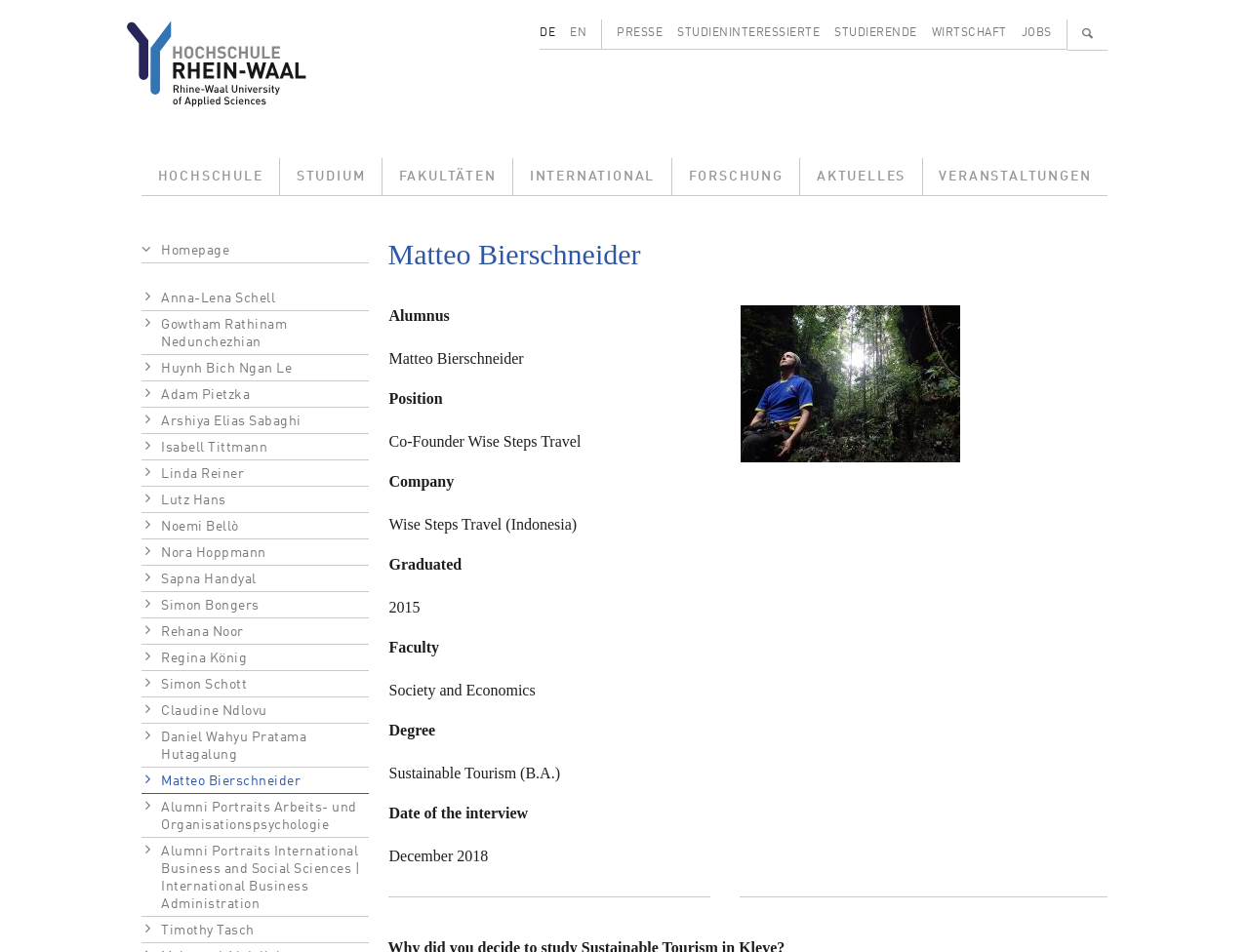Please indicate the bounding box coordinates for the clickable area to complete the following task: "Select the 'EN' language option". The coordinates should be specified as four float numbers between 0 and 1, i.e., [left, top, right, bottom].

[0.456, 0.02, 0.47, 0.051]